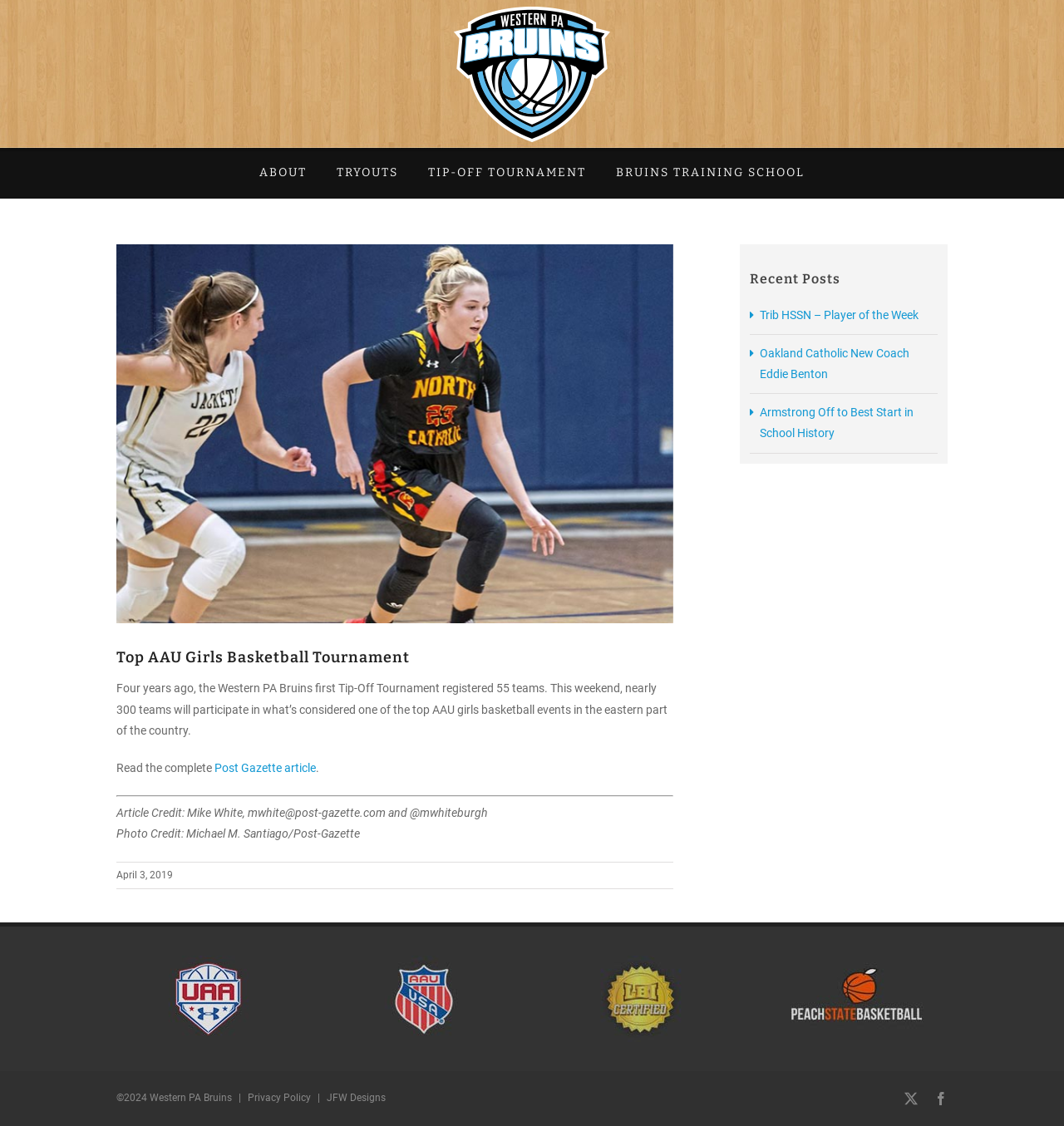Please indicate the bounding box coordinates for the clickable area to complete the following task: "Click Western PA Bruins Logo". The coordinates should be specified as four float numbers between 0 and 1, i.e., [left, top, right, bottom].

[0.427, 0.006, 0.573, 0.126]